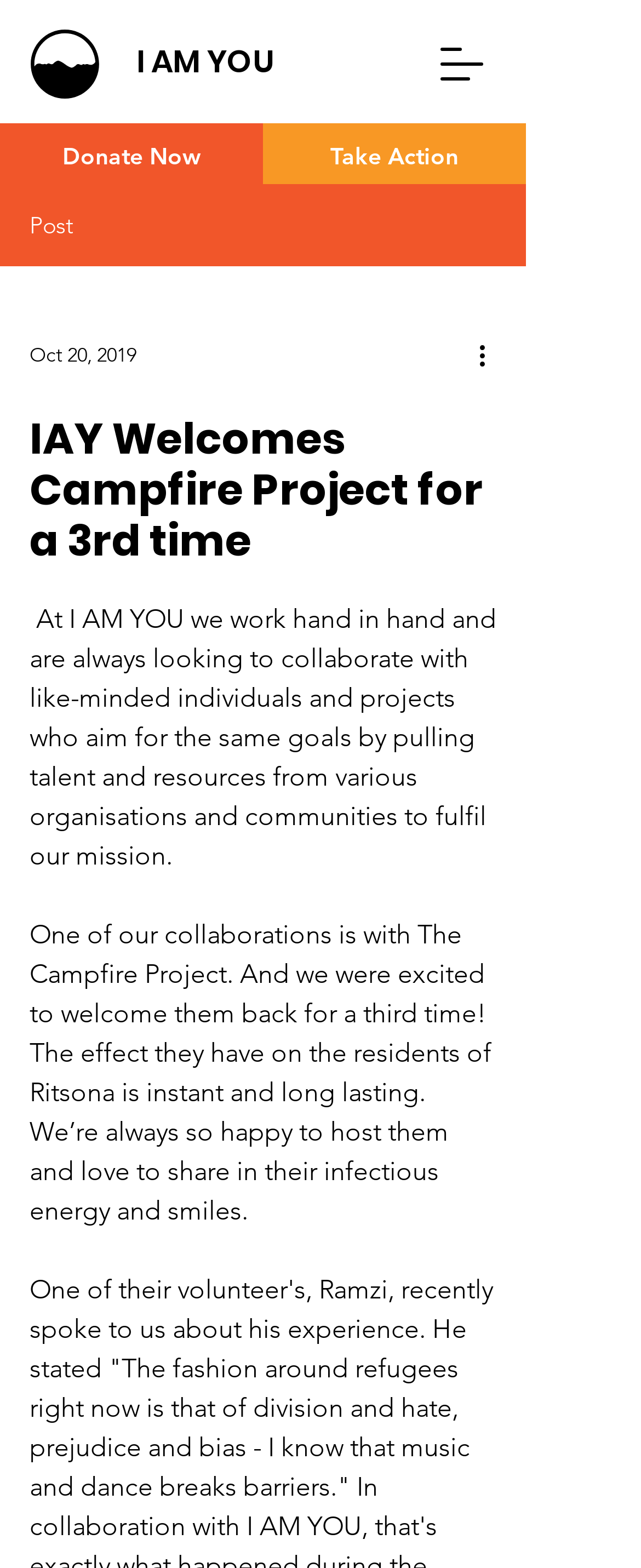Bounding box coordinates are specified in the format (top-left x, top-left y, bottom-right x, bottom-right y). All values are floating point numbers bounded between 0 and 1. Please provide the bounding box coordinate of the region this sentence describes: Donate Now

[0.0, 0.079, 0.41, 0.123]